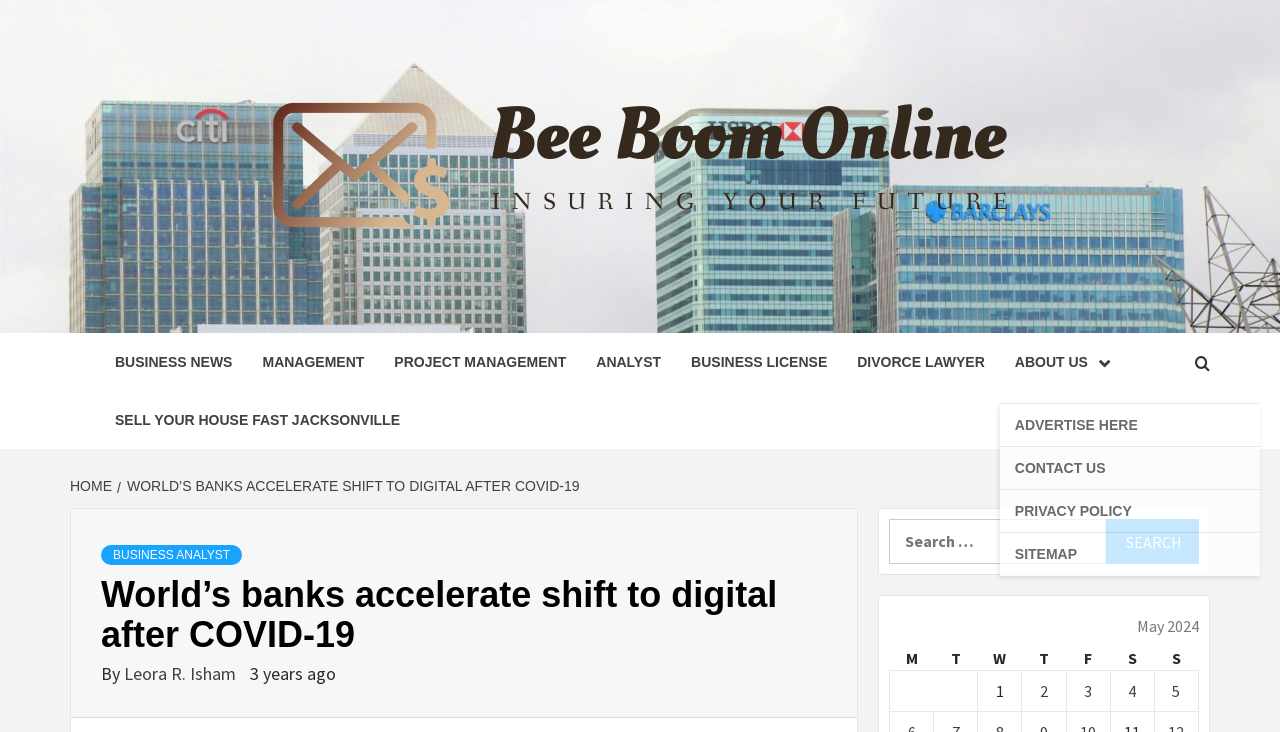Pinpoint the bounding box coordinates of the clickable area necessary to execute the following instruction: "Search for something". The coordinates should be given as four float numbers between 0 and 1, namely [left, top, right, bottom].

[0.695, 0.71, 0.937, 0.771]